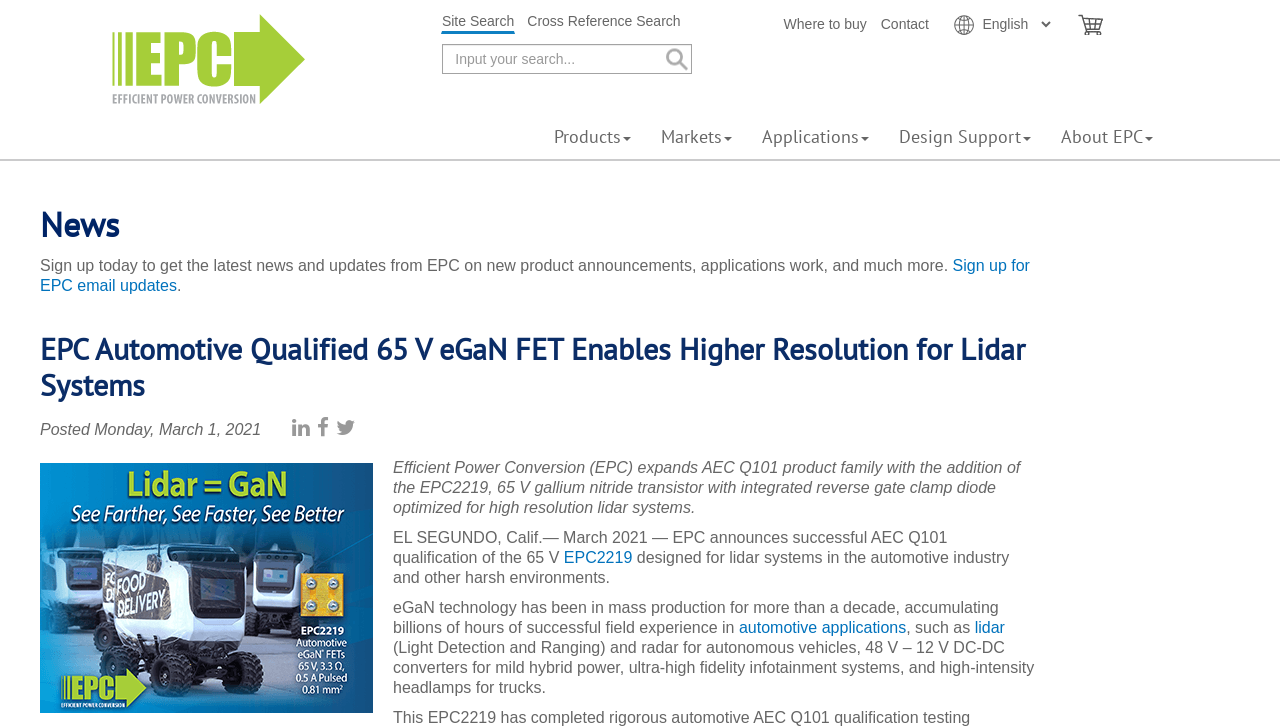Can you find the bounding box coordinates for the element to click on to achieve the instruction: "Search for products"?

[0.346, 0.06, 0.541, 0.102]